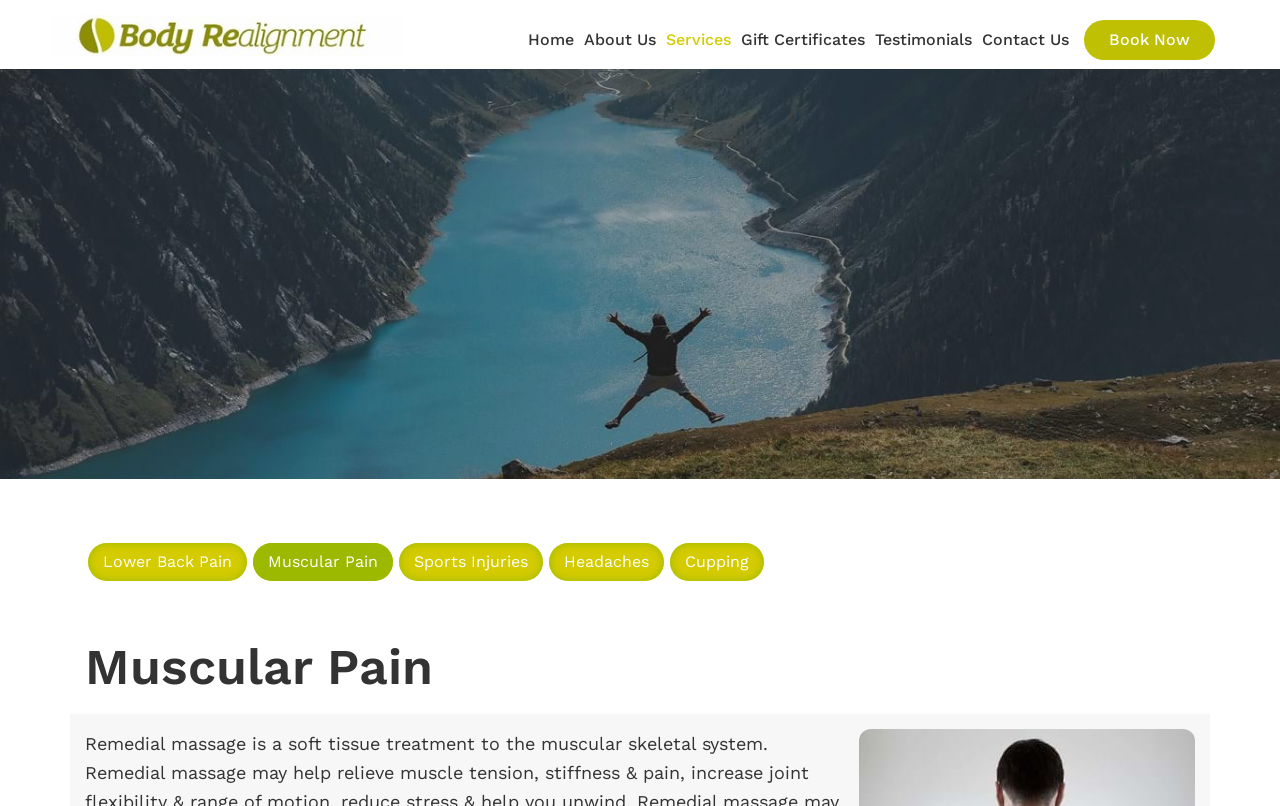Please identify the bounding box coordinates of the clickable area that will allow you to execute the instruction: "Learn more about Muscular Pain".

[0.198, 0.674, 0.307, 0.721]